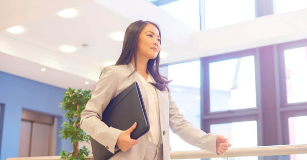What is in the background of the image?
Based on the image, provide a one-word or brief-phrase response.

Lush greenery